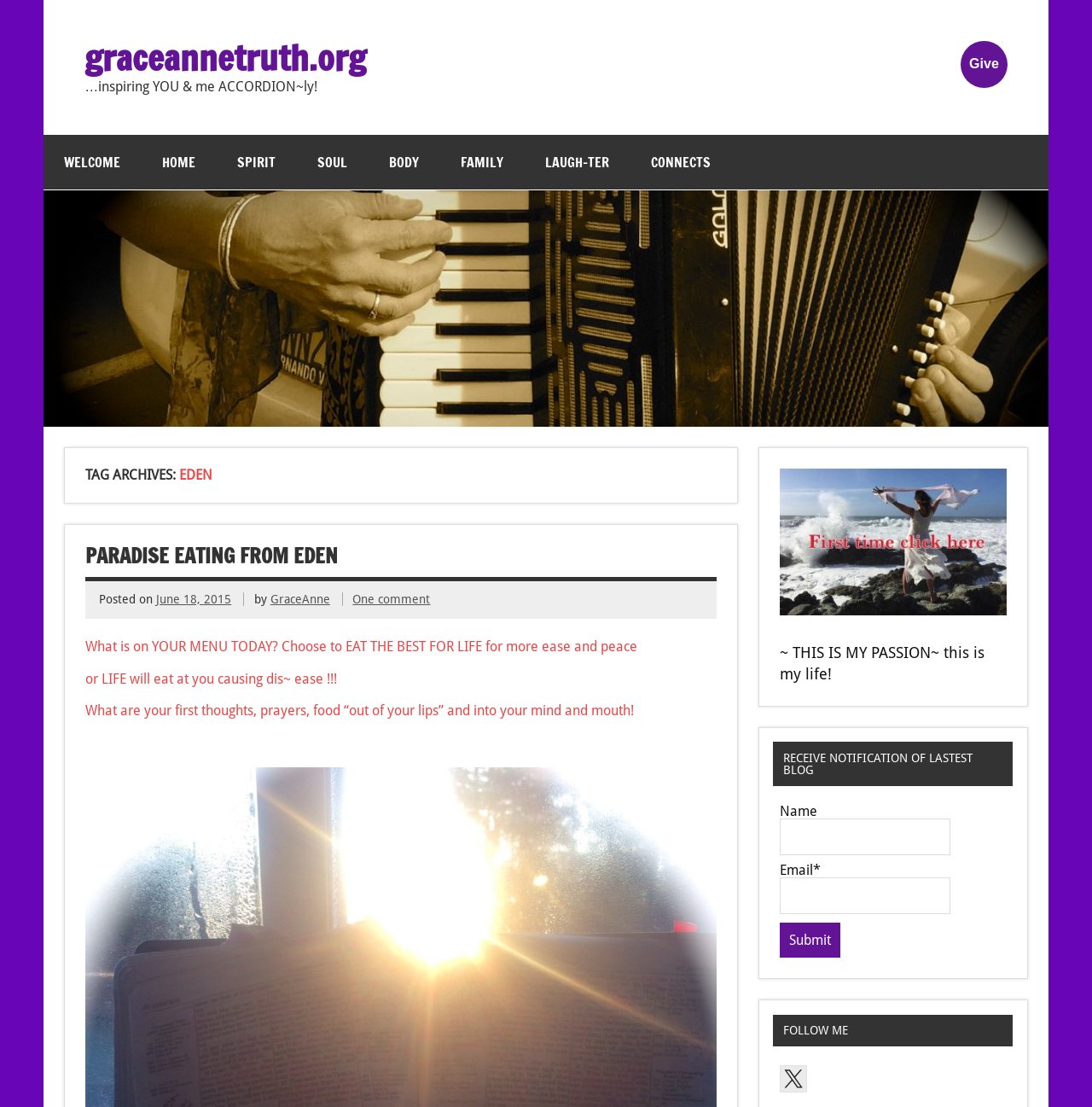Create a detailed summary of all the visual and textual information on the webpage.

The webpage is titled "eden Archives - graceannetruth.org" and appears to be a blog or personal website. At the top, there is a heading with the website's title, "graceannetruth.org", which is also a link. Below this, there is a heading that reads "…inspiring YOU & me ACCORDION~ly!".

The main navigation menu is located below, consisting of seven links: "WELCOME", "HOME", "SPIRIT", "SOUL", "BODY", "FAMILY", and "LAUGH-TER". These links are arranged horizontally across the page.

Below the navigation menu, there is a large image that spans most of the page's width. Above this image, there is a heading that reads "TAG ARCHIVES: EDEN". This heading is followed by a subheading, "PARADISE EATING FROM EDEN", which is also a link.

The main content of the page appears to be a blog post titled "PARADISE EATING FROM EDEN". The post includes a date, "June 18, 2015", and an author, "GraceAnne". There are also links to comments and other related content.

To the right of the blog post, there is a section with a heading that reads "RECEIVE NOTIFICATION OF LASTEST BLOG". This section includes a form with fields for name and email, as well as a submit button.

Below this form, there is a heading that reads "FOLLOW ME", followed by a link to the website's Twitter page, which includes a Twitter icon.

At the bottom of the page, there is an image with the text "Ruth" and a heading that reads "~ THIS IS MY PASSION~ this is my life!".